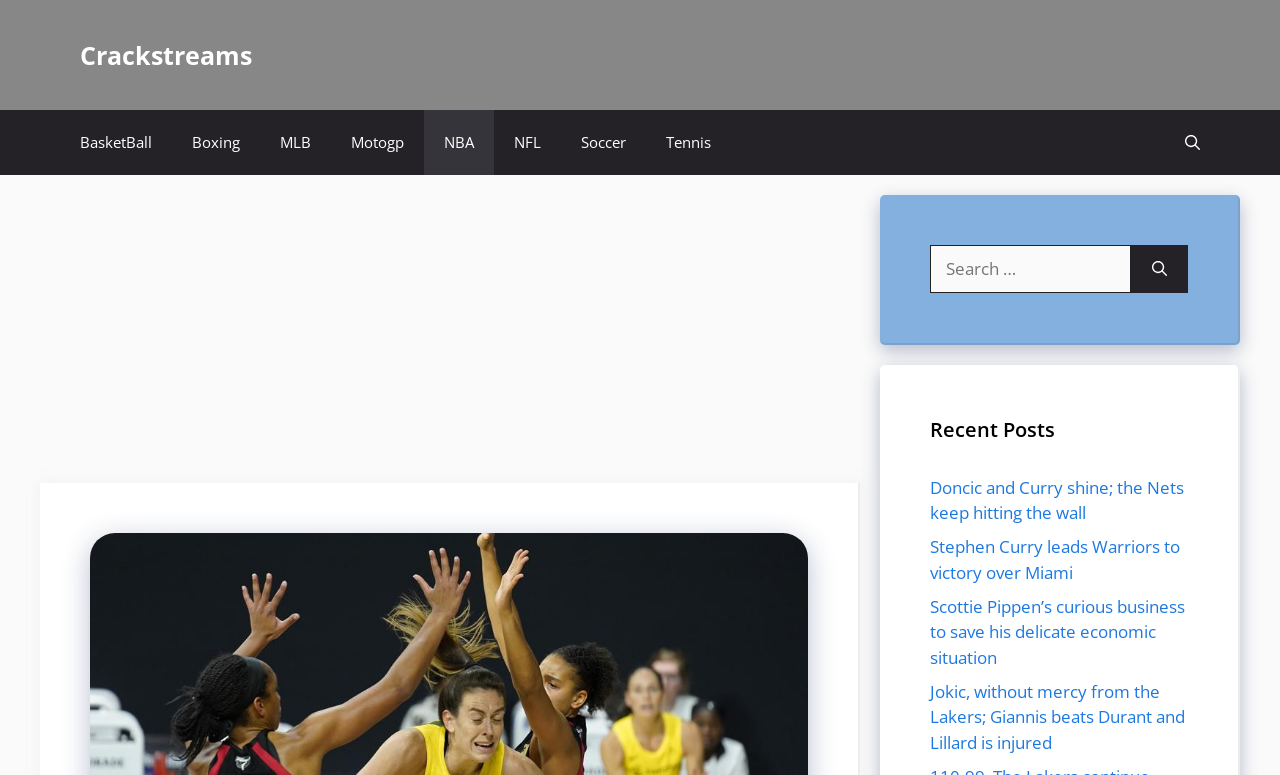Please determine the bounding box coordinates of the clickable area required to carry out the following instruction: "Read recent post about Doncic and Curry". The coordinates must be four float numbers between 0 and 1, represented as [left, top, right, bottom].

[0.727, 0.614, 0.925, 0.676]